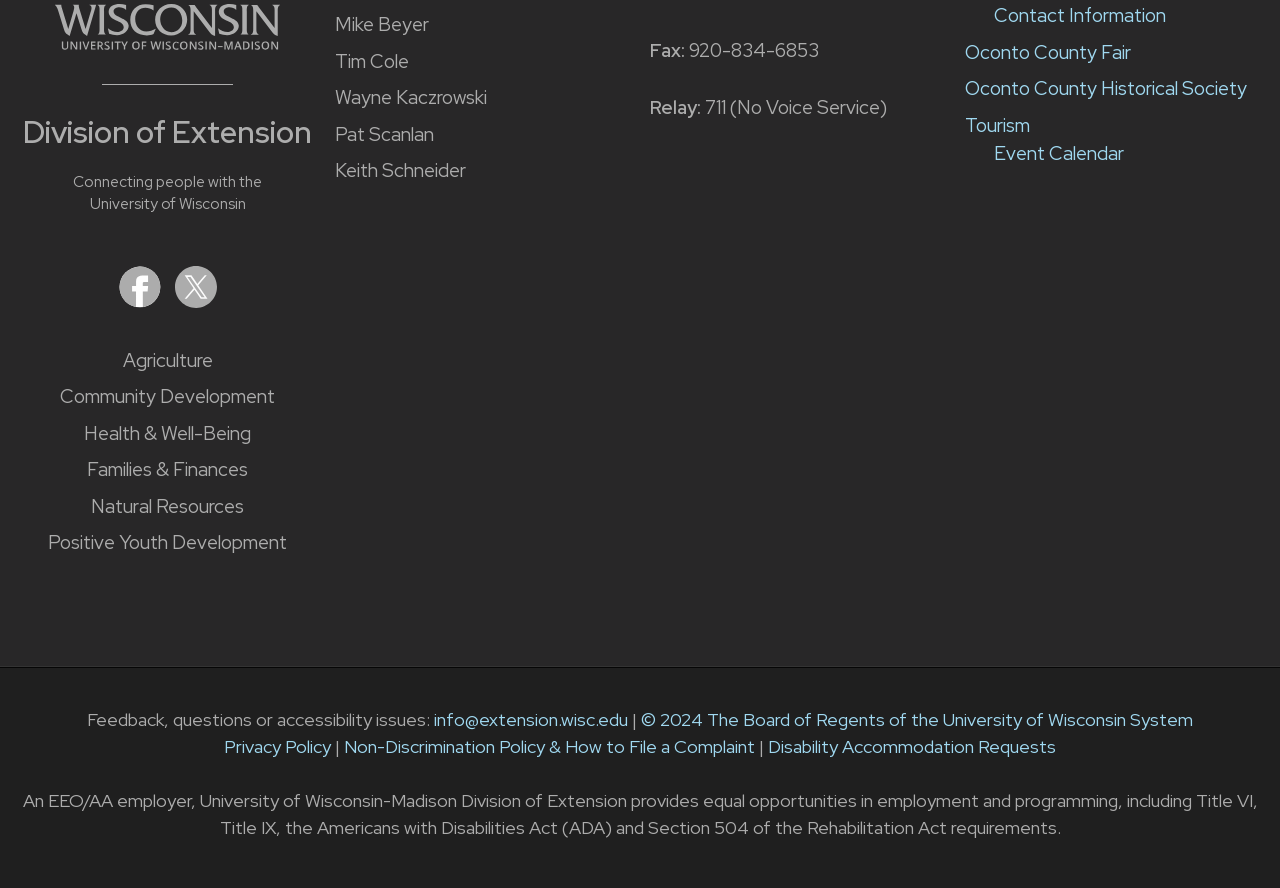Bounding box coordinates are to be given in the format (top-left x, top-left y, bottom-right x, bottom-right y). All values must be floating point numbers between 0 and 1. Provide the bounding box coordinate for the UI element described as: aria-label="Extension on X (Twitter)"

[0.136, 0.326, 0.169, 0.354]